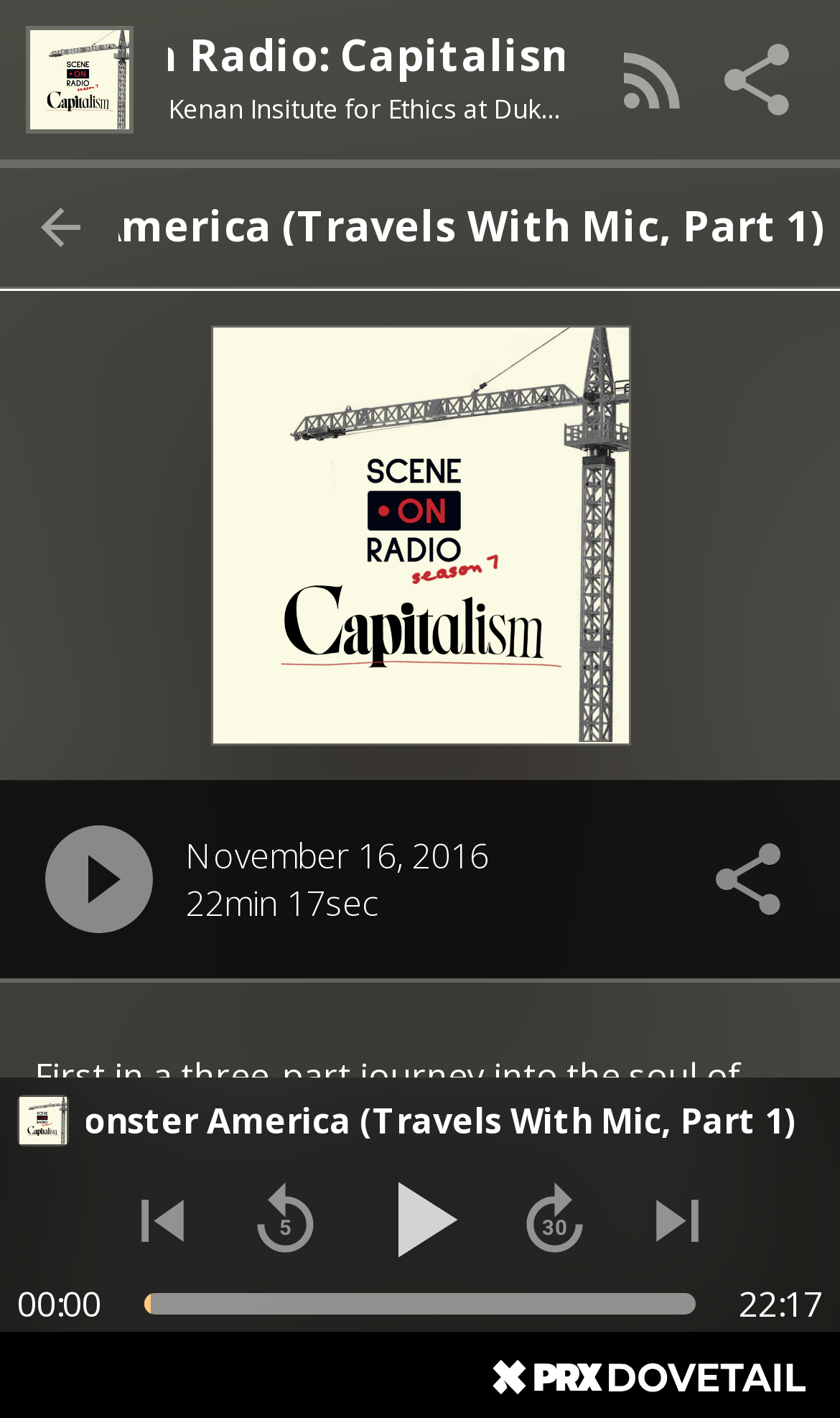Please extract the webpage's main title and generate its text content.

Scene on Radio: Capitalism